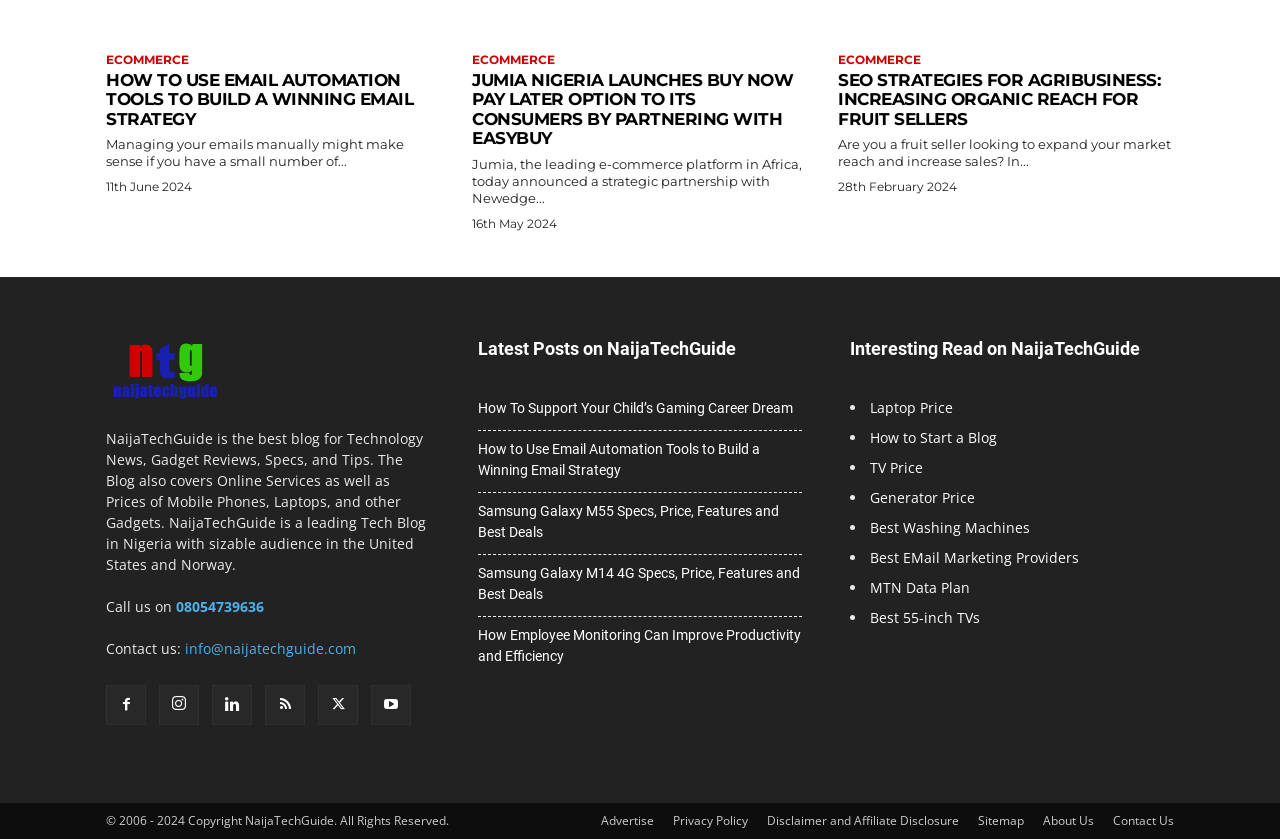Highlight the bounding box coordinates of the element that should be clicked to carry out the following instruction: "Call the phone number". The coordinates must be given as four float numbers ranging from 0 to 1, i.e., [left, top, right, bottom].

[0.138, 0.712, 0.206, 0.735]